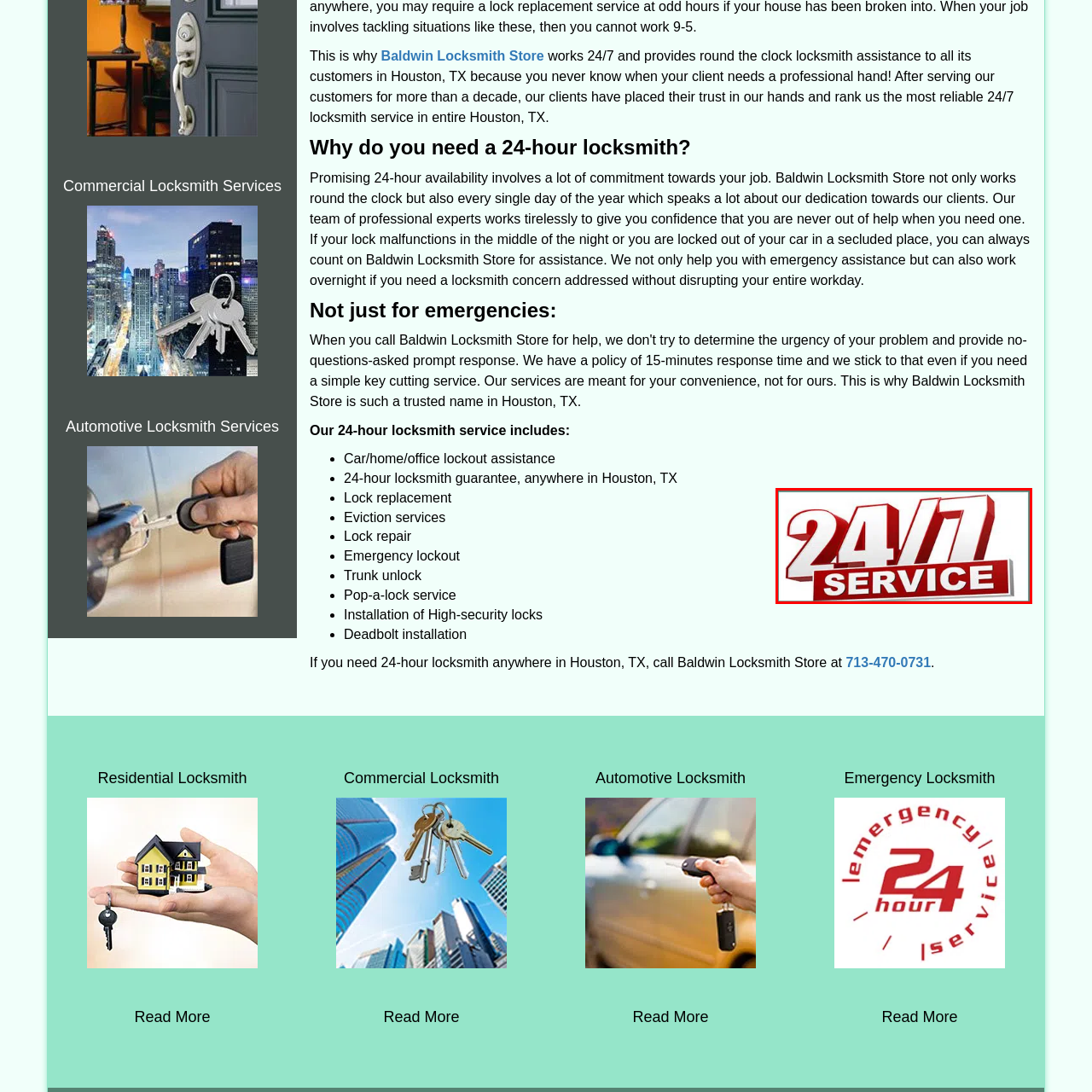Where is Baldwin Locksmith Store located? Focus on the image highlighted by the red bounding box and respond with a single word or a brief phrase.

Houston, TX